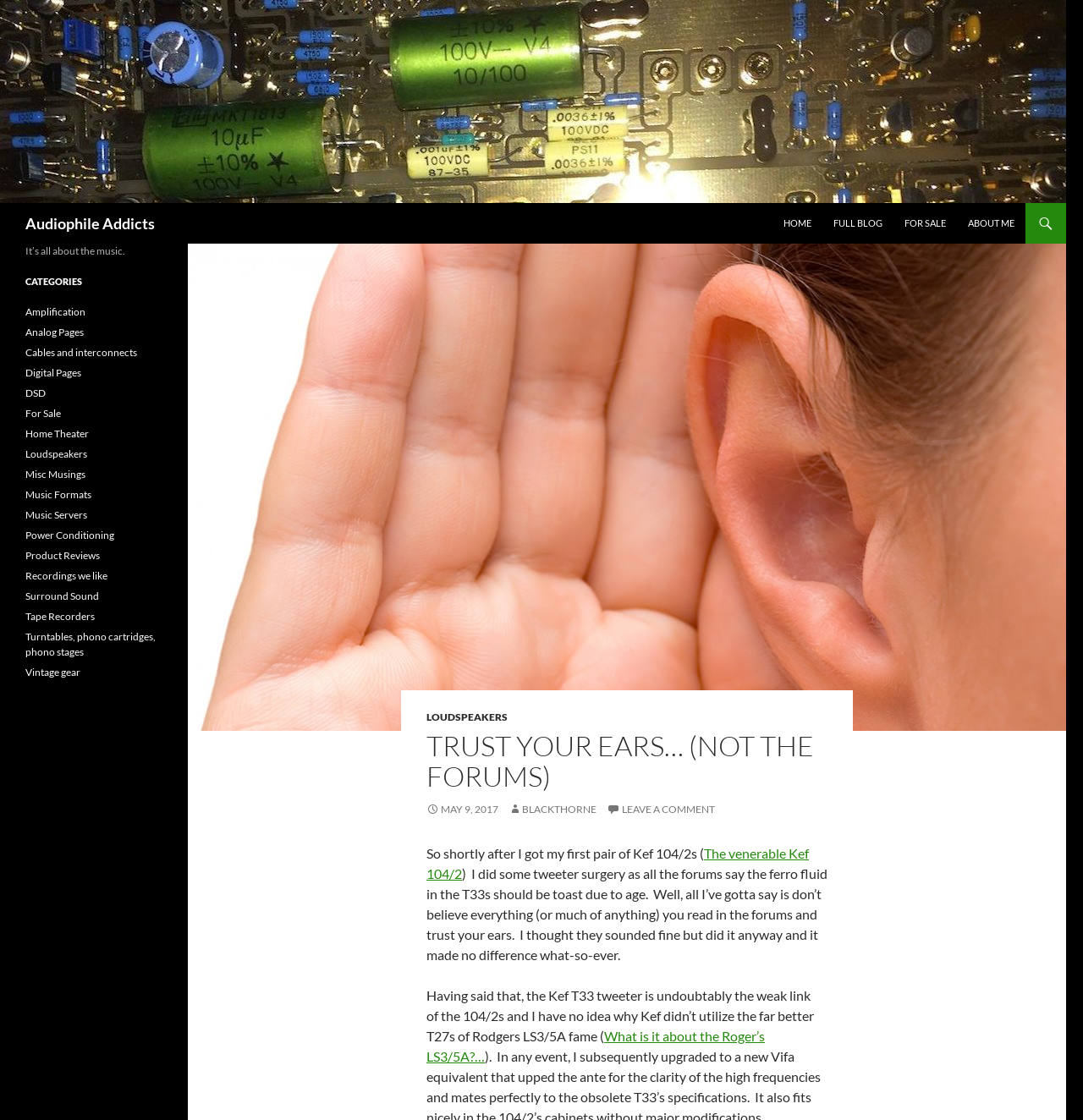Determine the bounding box coordinates for the region that must be clicked to execute the following instruction: "Check the 'FOR SALE' section".

[0.826, 0.181, 0.883, 0.218]